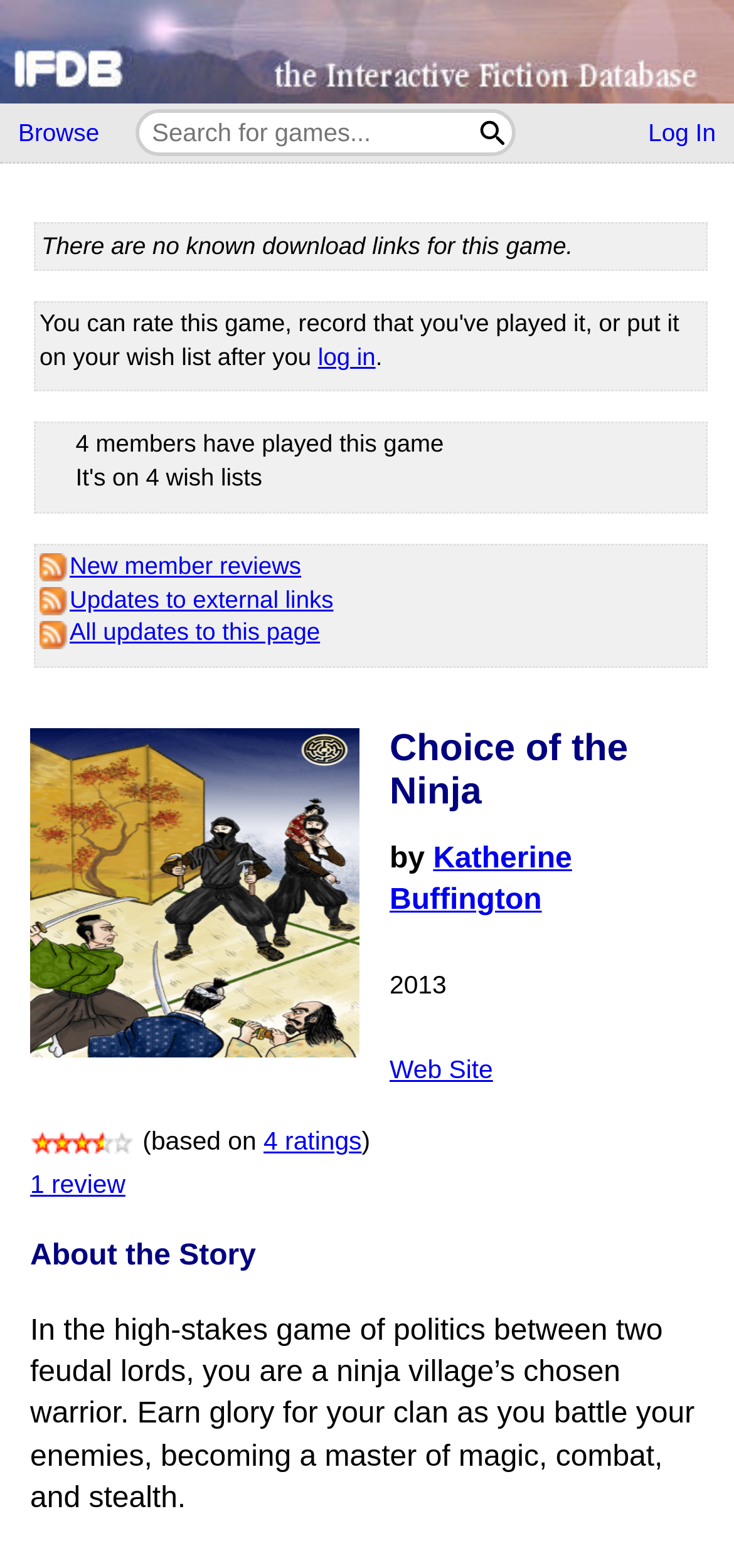Please predict the bounding box coordinates of the element's region where a click is necessary to complete the following instruction: "Browse games". The coordinates should be represented by four float numbers between 0 and 1, i.e., [left, top, right, bottom].

[0.0, 0.068, 0.16, 0.101]